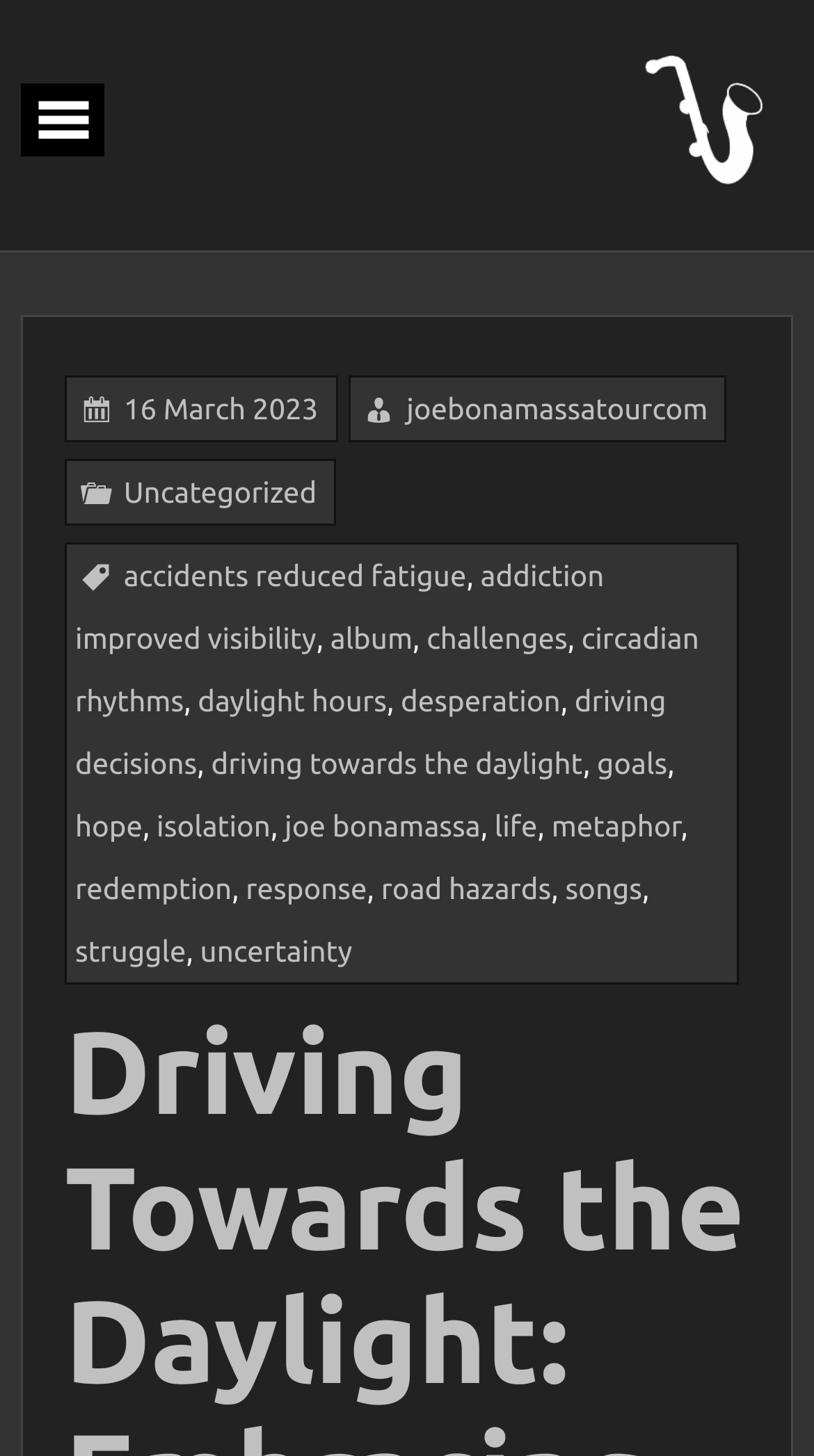Please locate the bounding box coordinates of the element that should be clicked to complete the given instruction: "read the article posted on 16 March 2023".

[0.152, 0.27, 0.391, 0.293]